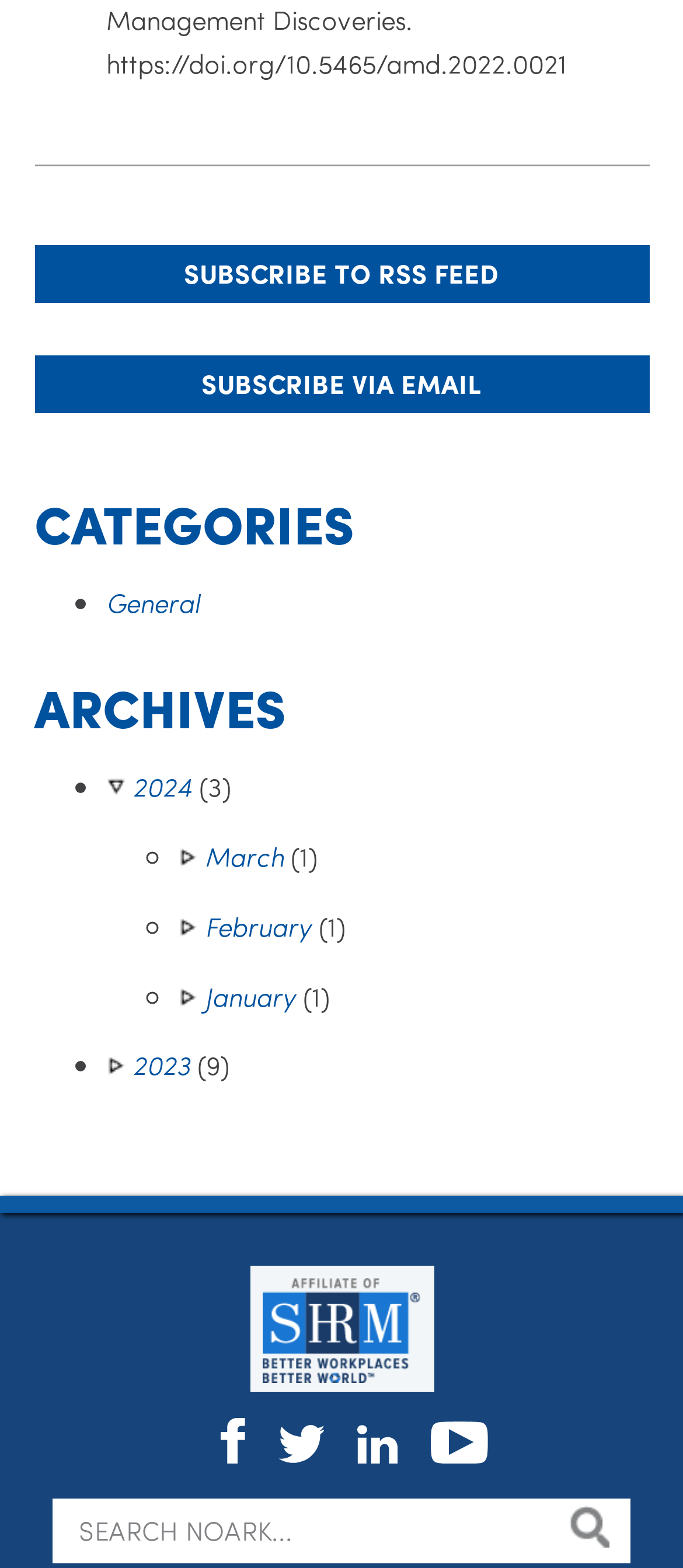What is the category list?
Please give a detailed and elaborate answer to the question.

The category list is located under the 'CATEGORIES' heading, and the first item in the list is 'General', which is a link.